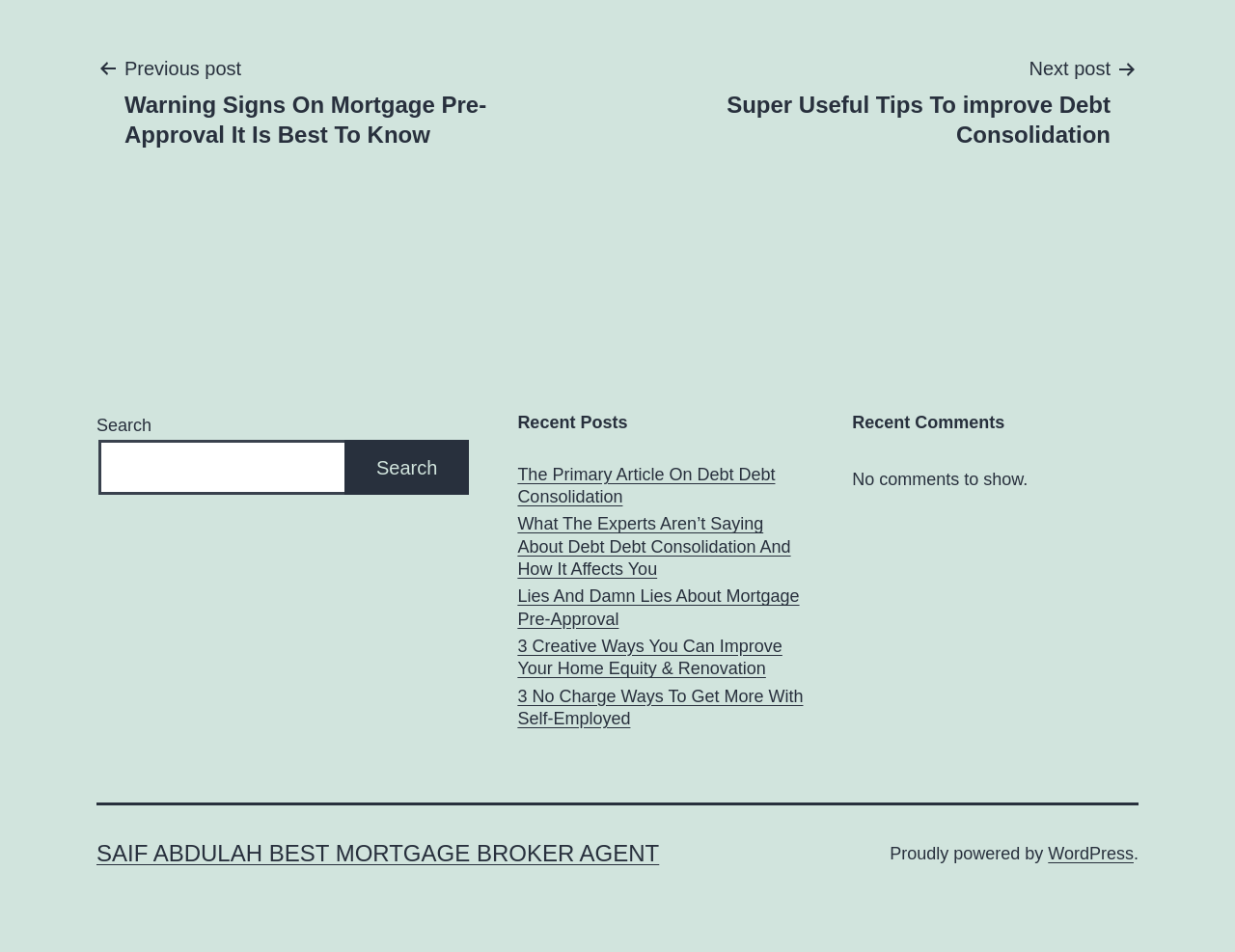How many recent posts are listed?
Using the details from the image, give an elaborate explanation to answer the question.

I counted the number of links under the 'Recent Posts' heading, and there are 5 links listed, each corresponding to a recent post.